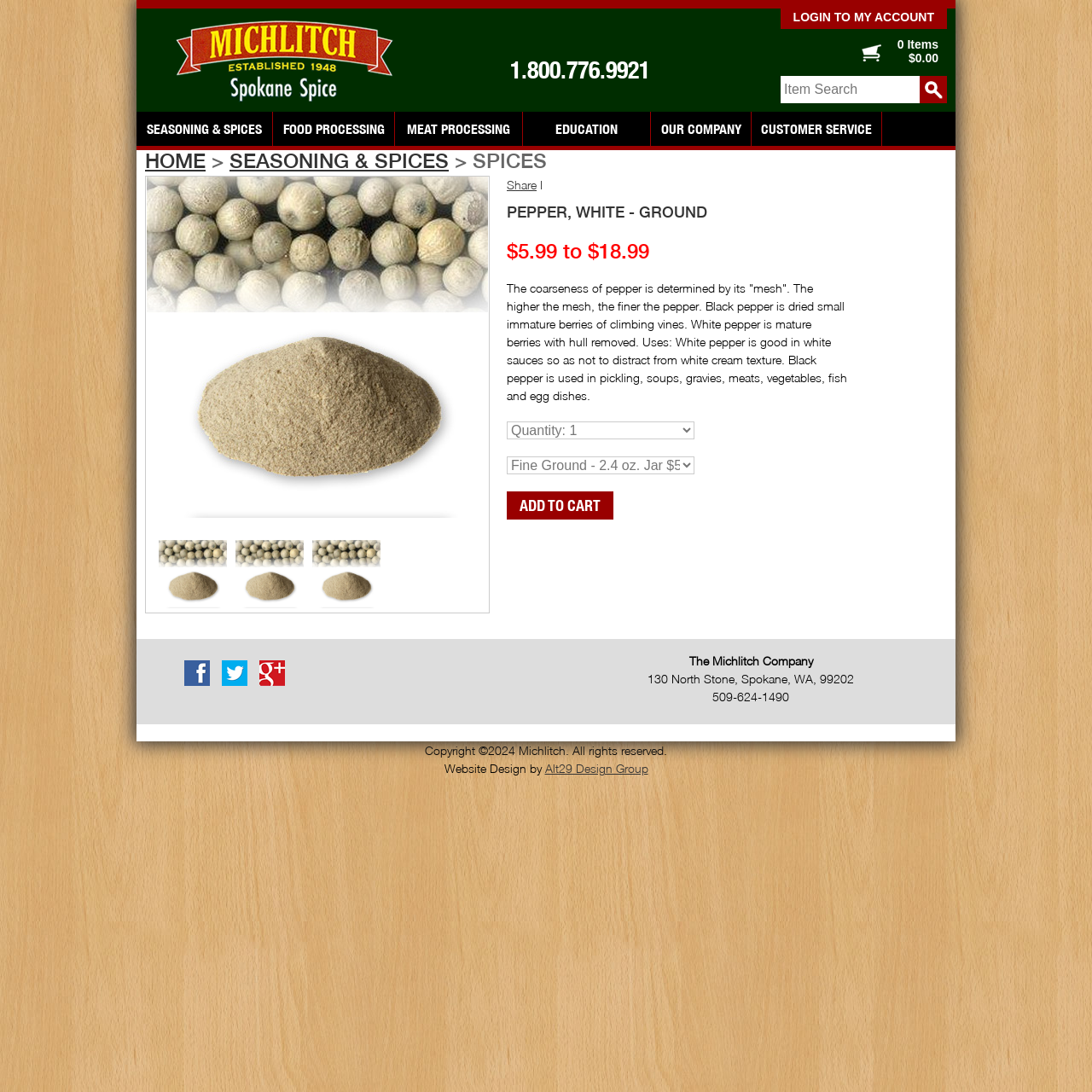What is the price range of the product?
Answer the question with a thorough and detailed explanation.

The price range of the product can be found in the middle section of the webpage, where it says 'PEPPER, WHITE - GROUND' and below it, the price range is mentioned as '$5.99 to $18.99'.